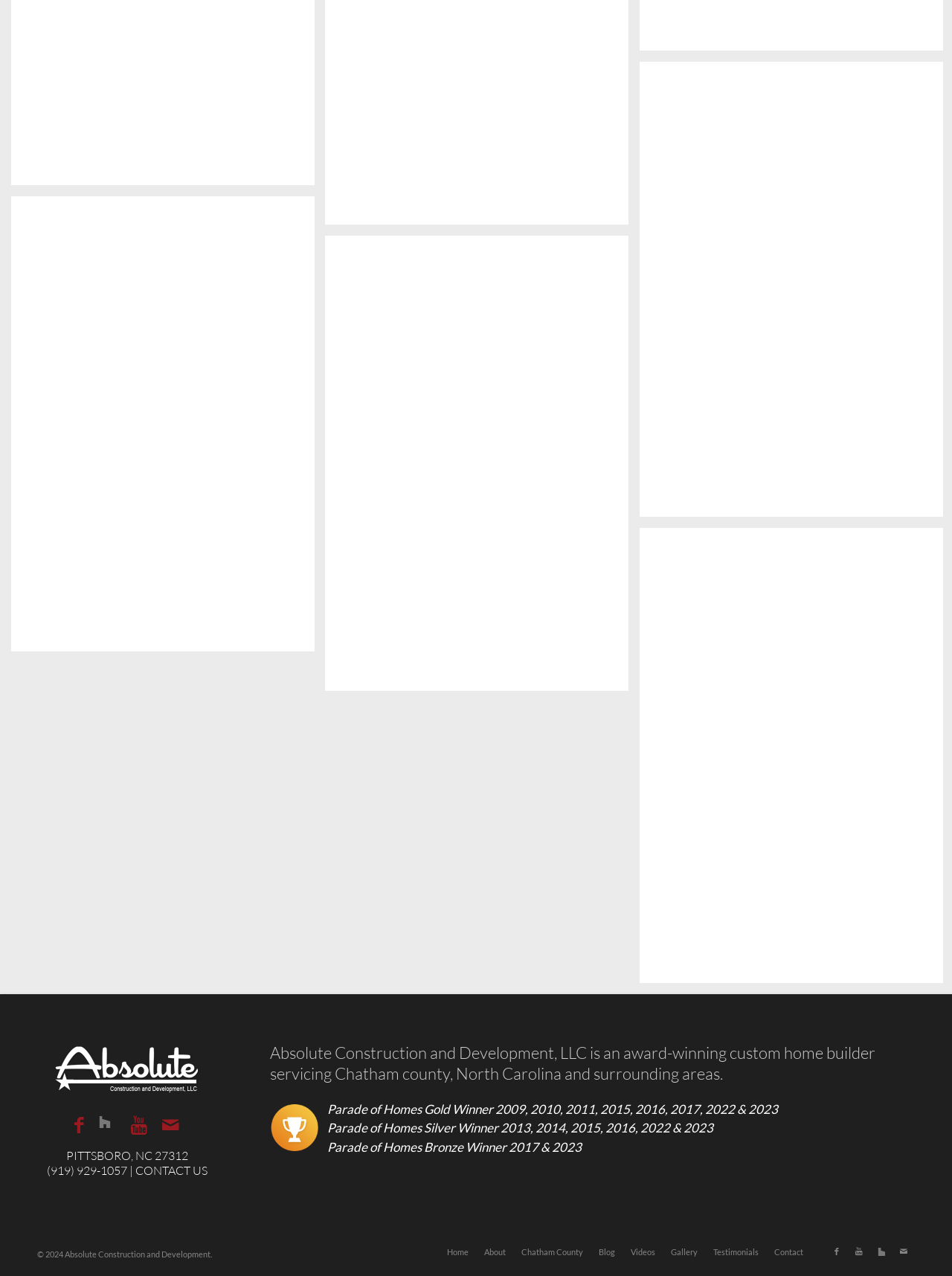Predict the bounding box of the UI element based on this description: "May 6, 2015".

None